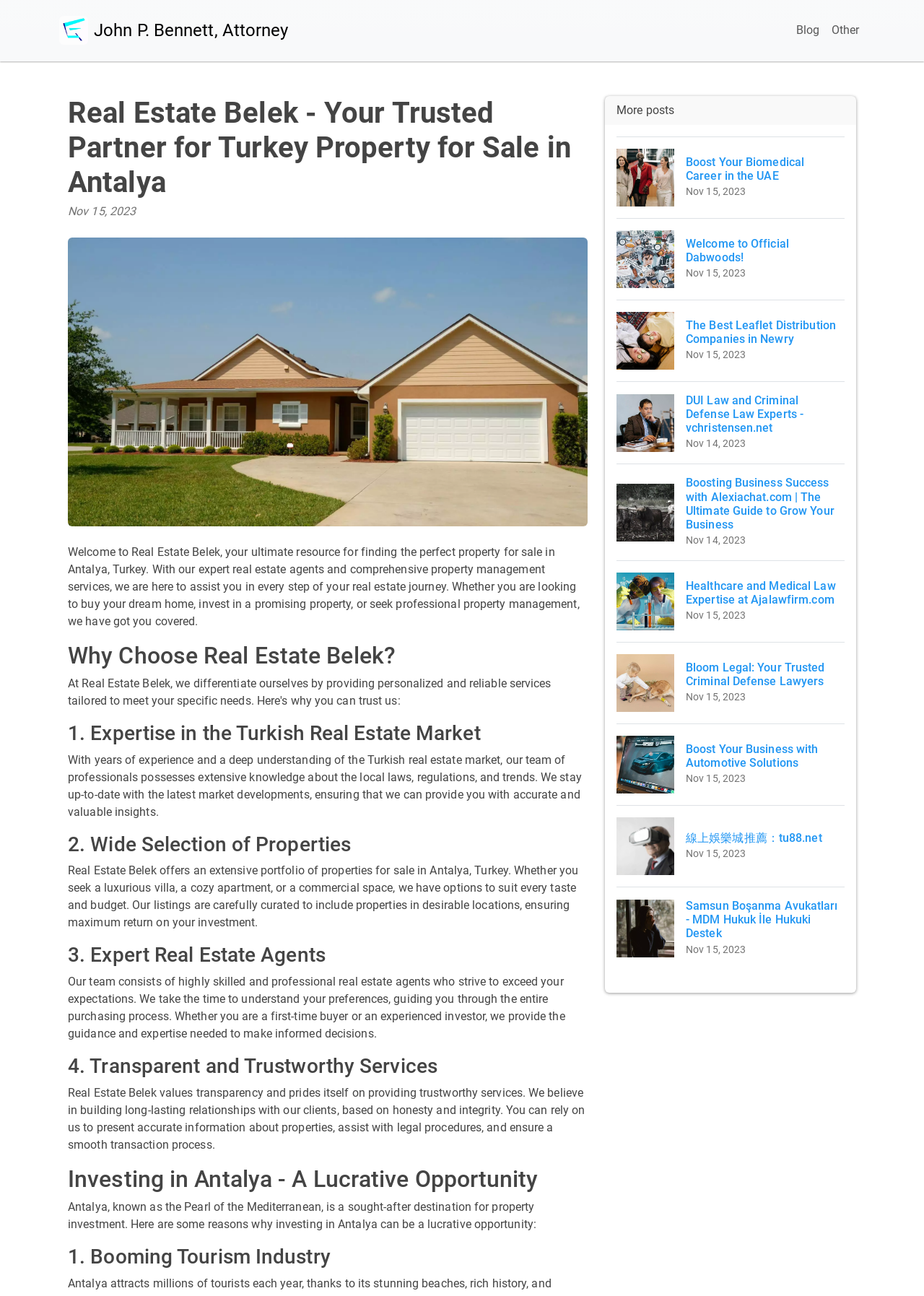Please find the bounding box coordinates for the clickable element needed to perform this instruction: "Read the 'Why Choose Real Estate Belek?' heading".

[0.073, 0.495, 0.636, 0.517]